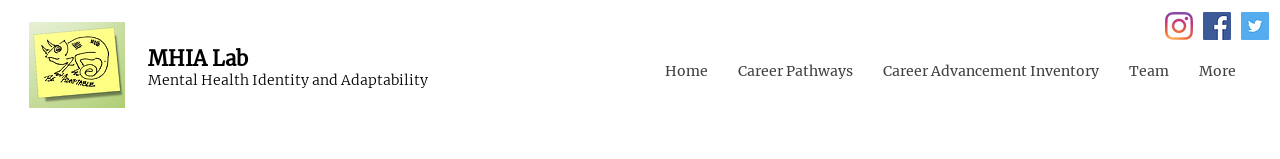What is the focus of the MHIA Lab?
Could you please answer the question thoroughly and with as much detail as possible?

The logo emphasizes the lab’s focus on exploring the dynamics of mental health identities and fostering resilience, which suggests that the lab is focused on mental health identities.